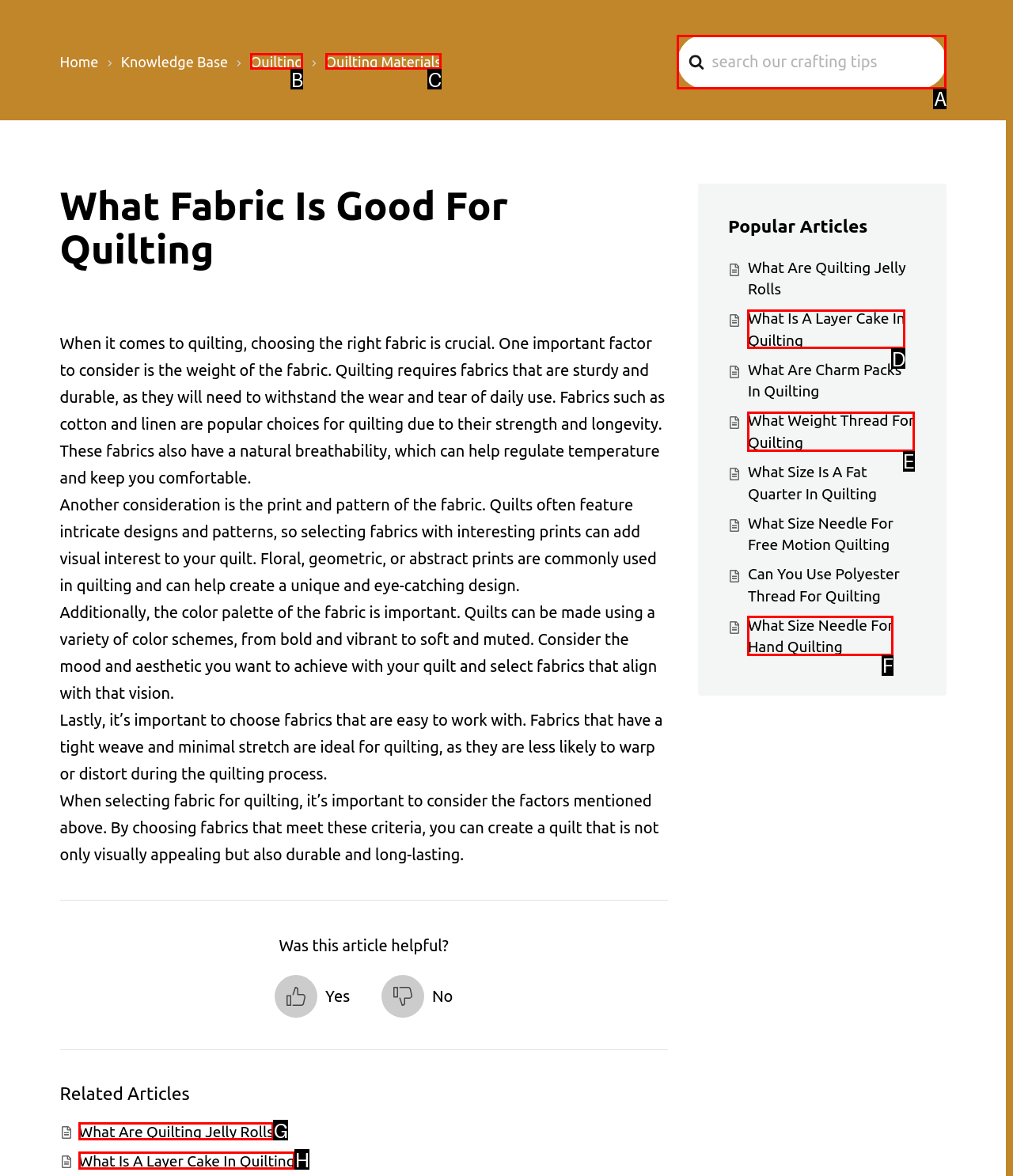Choose the option that best matches the element: Quilting Materials
Respond with the letter of the correct option.

C